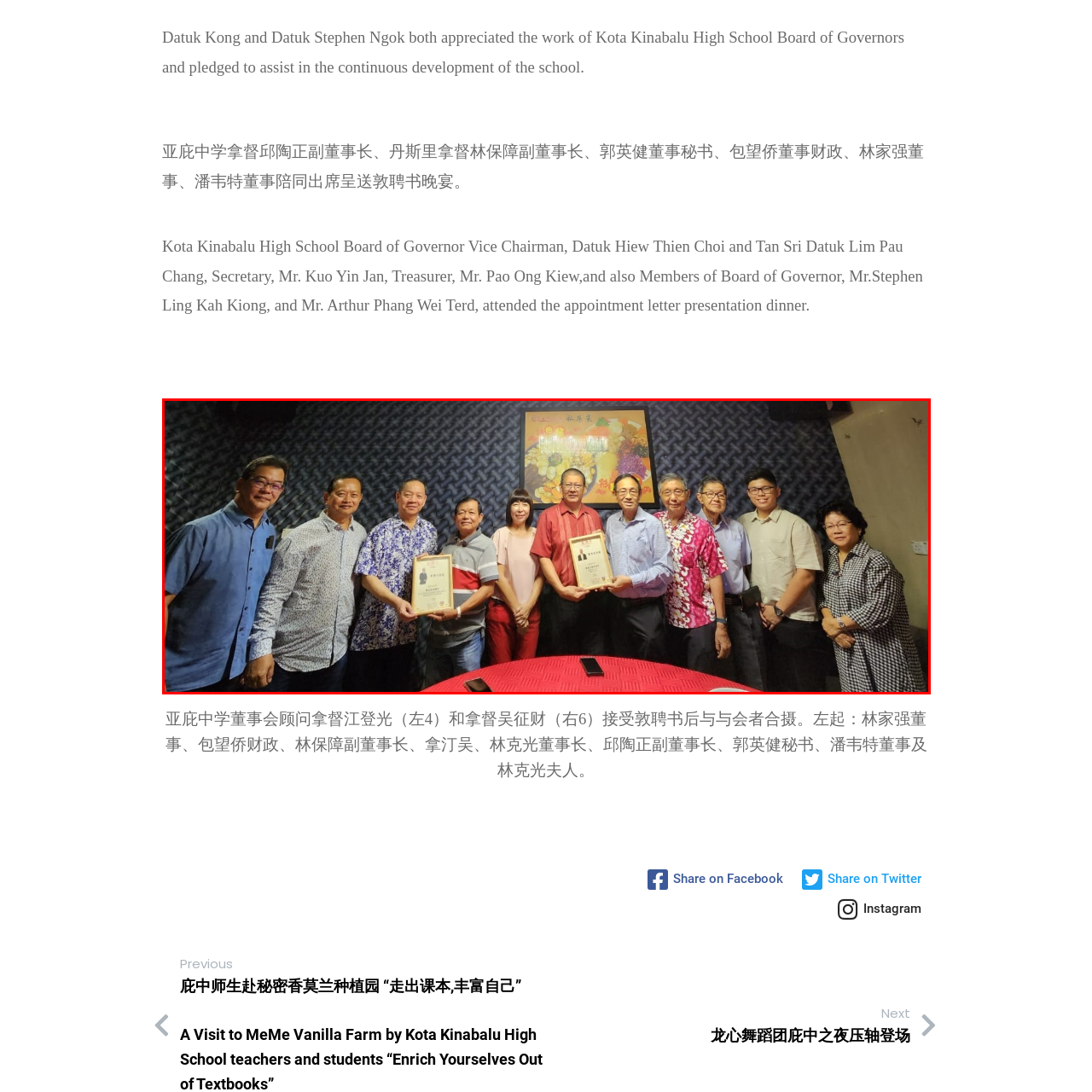Carefully analyze the image within the red boundary and describe it extensively.

The image captures a significant moment during the appointment letter presentation dinner for members of the Kota Kinabalu High School Board of Governors. In the setting, which appears to be a banquet or meeting room, several individuals are gathered together, showcasing a blend of traditional attire and casual business wear. Prominent figures, including Datuk Hiew Thien Choi and Tan Sri Datuk Lim Pau Chang, are seen holding framed certificates, emphasizing the event's formal nature and its recognition of their contributions.

The background features a decorated wall, providing a cultural touch to the occasion, while a round table is visible, adorned with a textured red tablecloth. This gathering not only signifies the appreciation for the board's efforts but also illustrates the camaraderie and support among the board members, reflecting their commitment to the continuous development of the school. The presence of both seasoned and newer members highlights a lineage of leadership and community involvement within the educational institution.